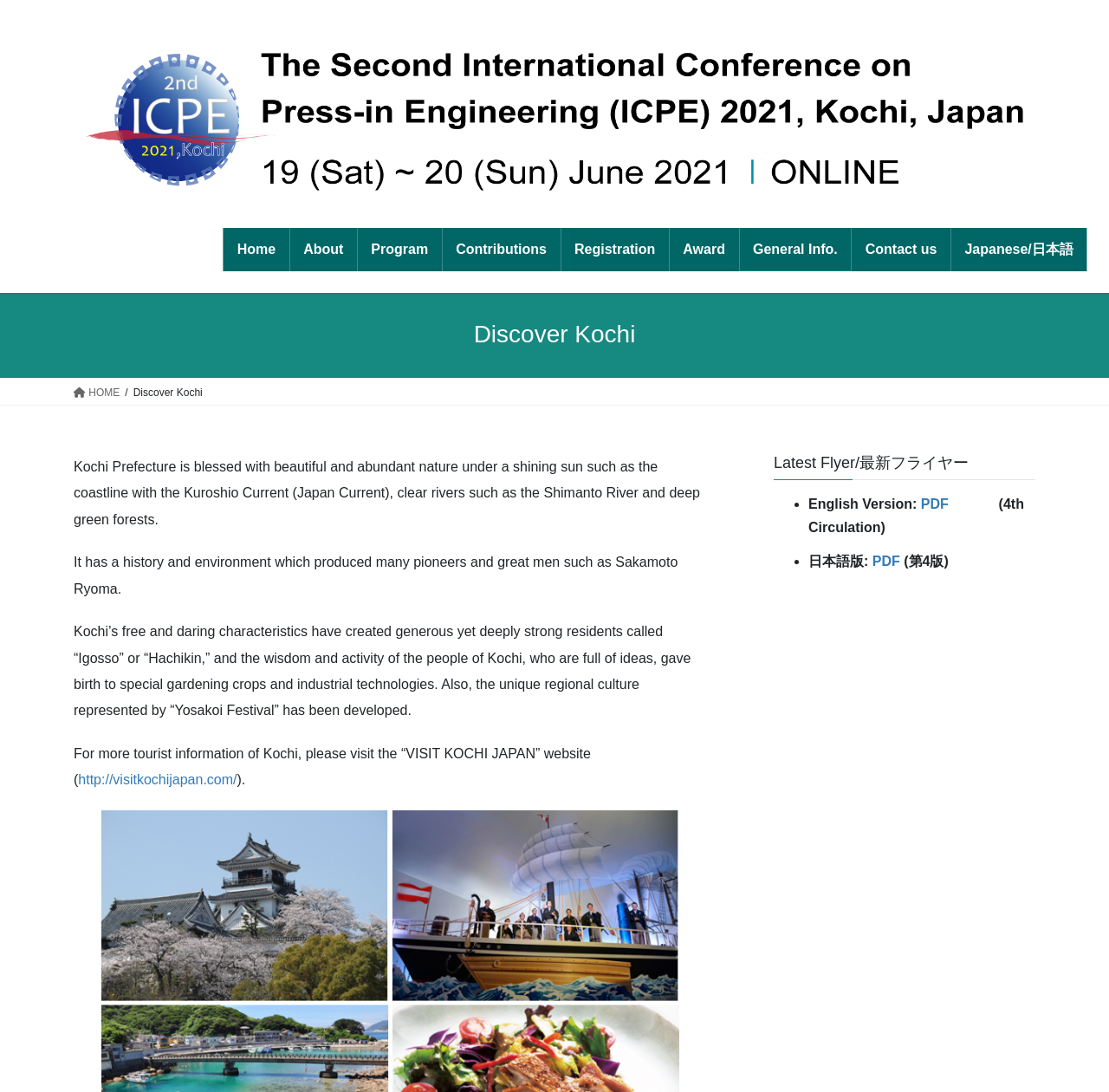How many years has the author been writing songs?
Provide an in-depth answer to the question, covering all aspects.

According to the webpage, the author has written more than 500 songs in 10 years, and has composed more than 6000 instrumental pieces in 20 years.